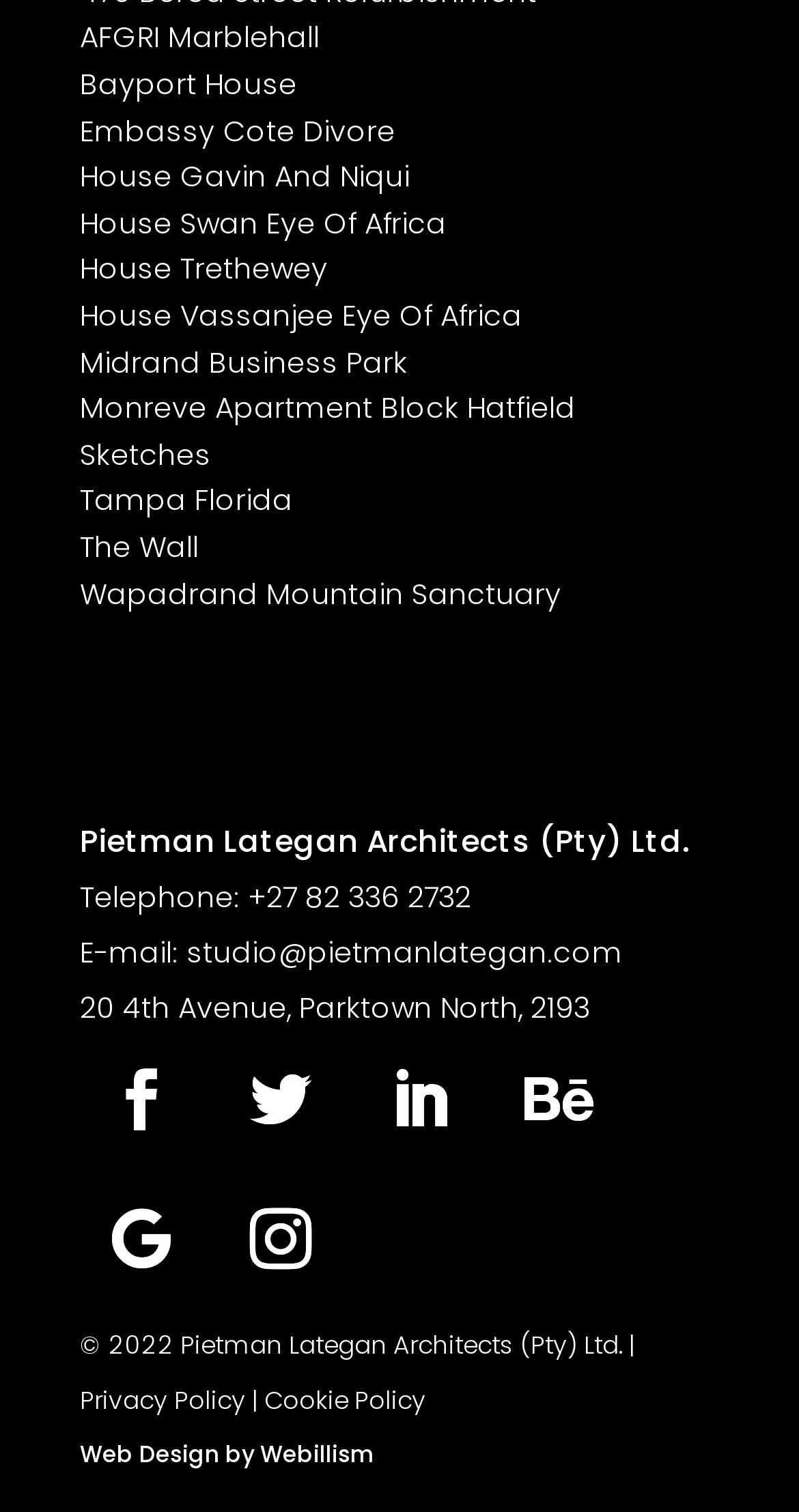Can you give a comprehensive explanation to the question given the content of the image?
What is the phone number of the architecture firm?

The phone number of the architecture firm can be found next to the 'Telephone:' label, which is a static text element, and it is a link element with the text '+27 82 336 2732'.